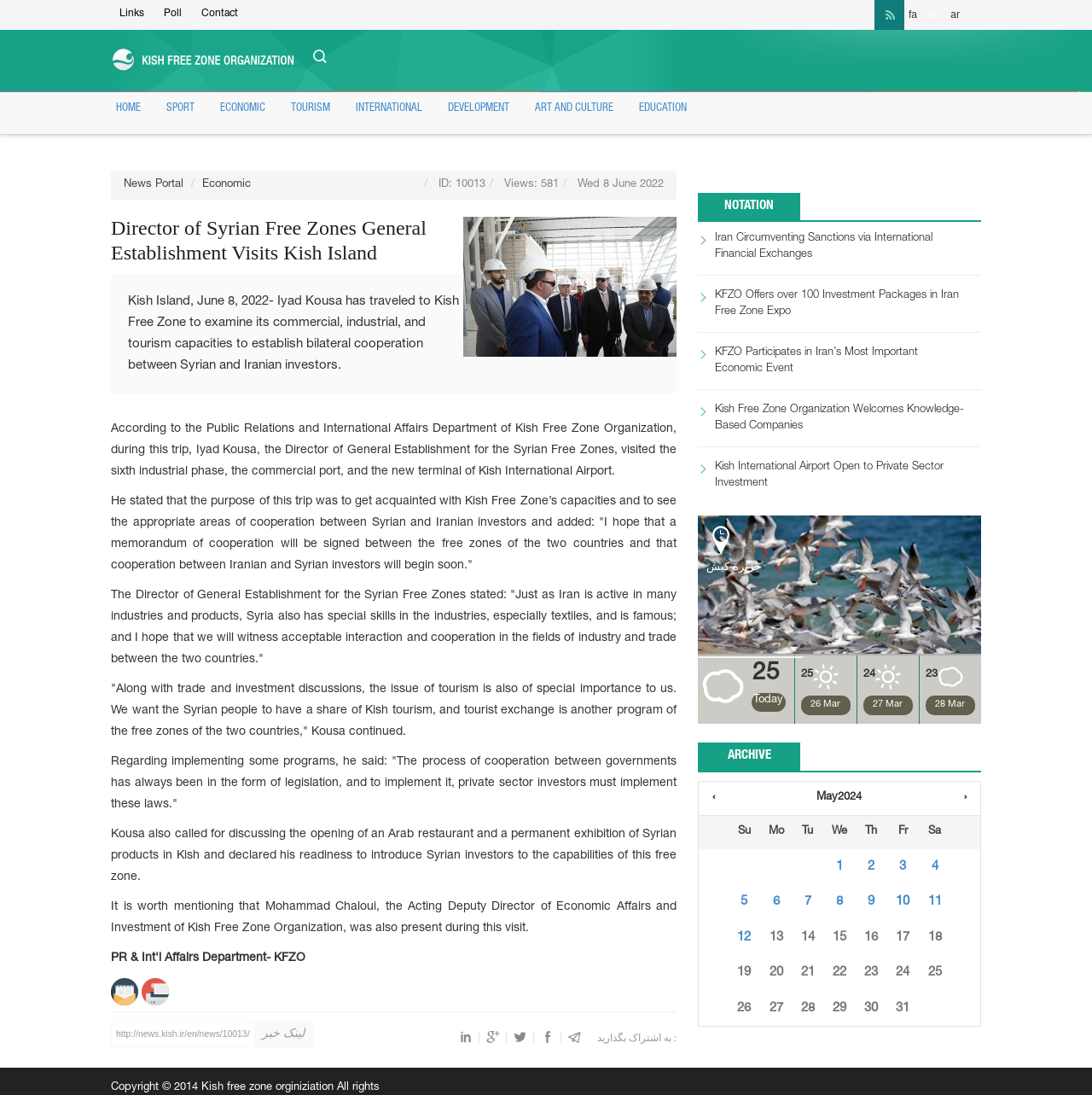Locate the bounding box coordinates of the UI element described by: "kish news". The bounding box coordinates should consist of four float numbers between 0 and 1, i.e., [left, top, right, bottom].

[0.102, 0.027, 0.273, 0.083]